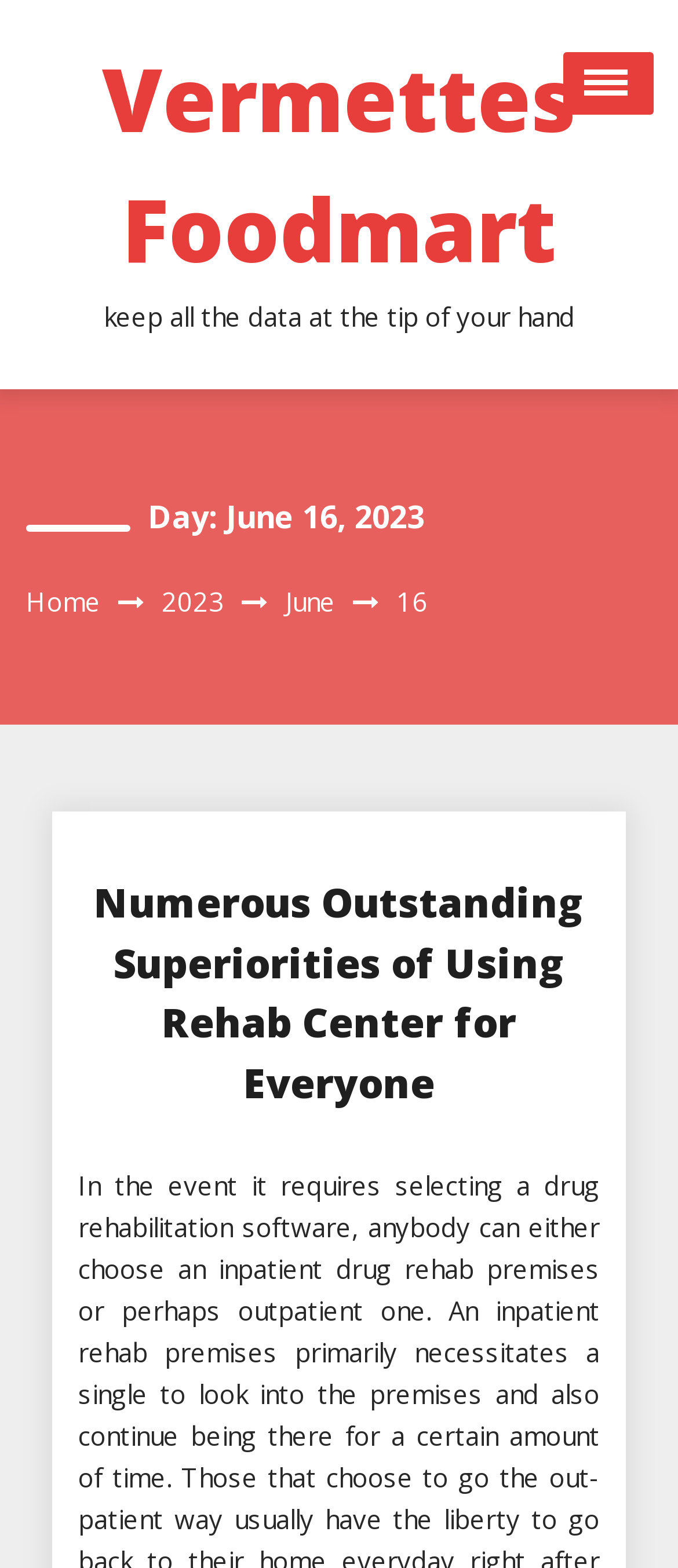Based on the image, please respond to the question with as much detail as possible:
What is the date displayed on the webpage?

I found the date by looking at the heading element that says 'Day: June 16, 2023' which is located at the top of the webpage.